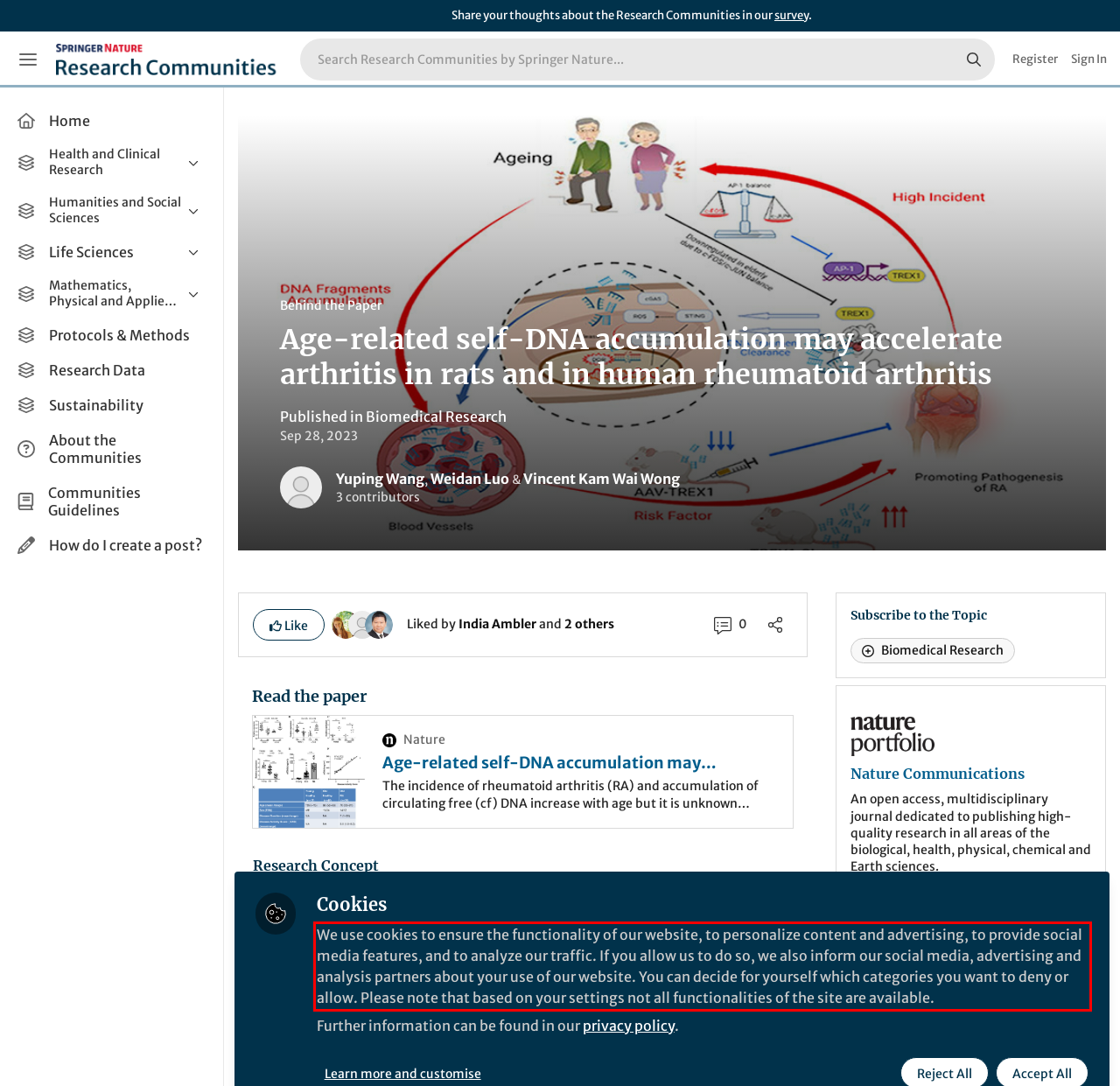Given the screenshot of a webpage, identify the red rectangle bounding box and recognize the text content inside it, generating the extracted text.

We use cookies to ensure the functionality of our website, to personalize content and advertising, to provide social media features, and to analyze our traffic. If you allow us to do so, we also inform our social media, advertising and analysis partners about your use of our website. You can decide for yourself which categories you want to deny or allow. Please note that based on your settings not all functionalities of the site are available.